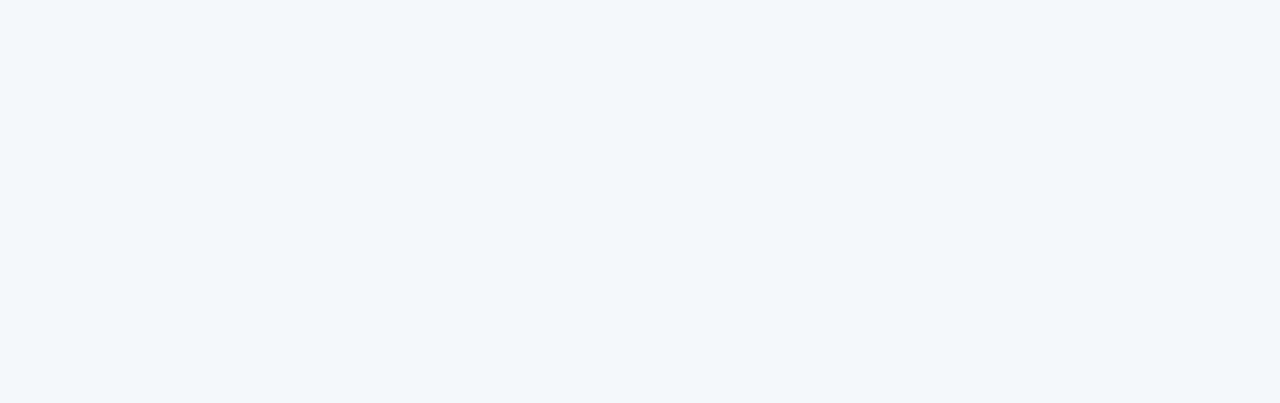What is the company number of Bidford Bright Stars Ltd?
Offer a detailed and exhaustive answer to the question.

The company number can be found in the heading element at the bottom of the webpage, which states 'Company Number 11925948 © 2024 Bidford Bright Stars Ltd'.